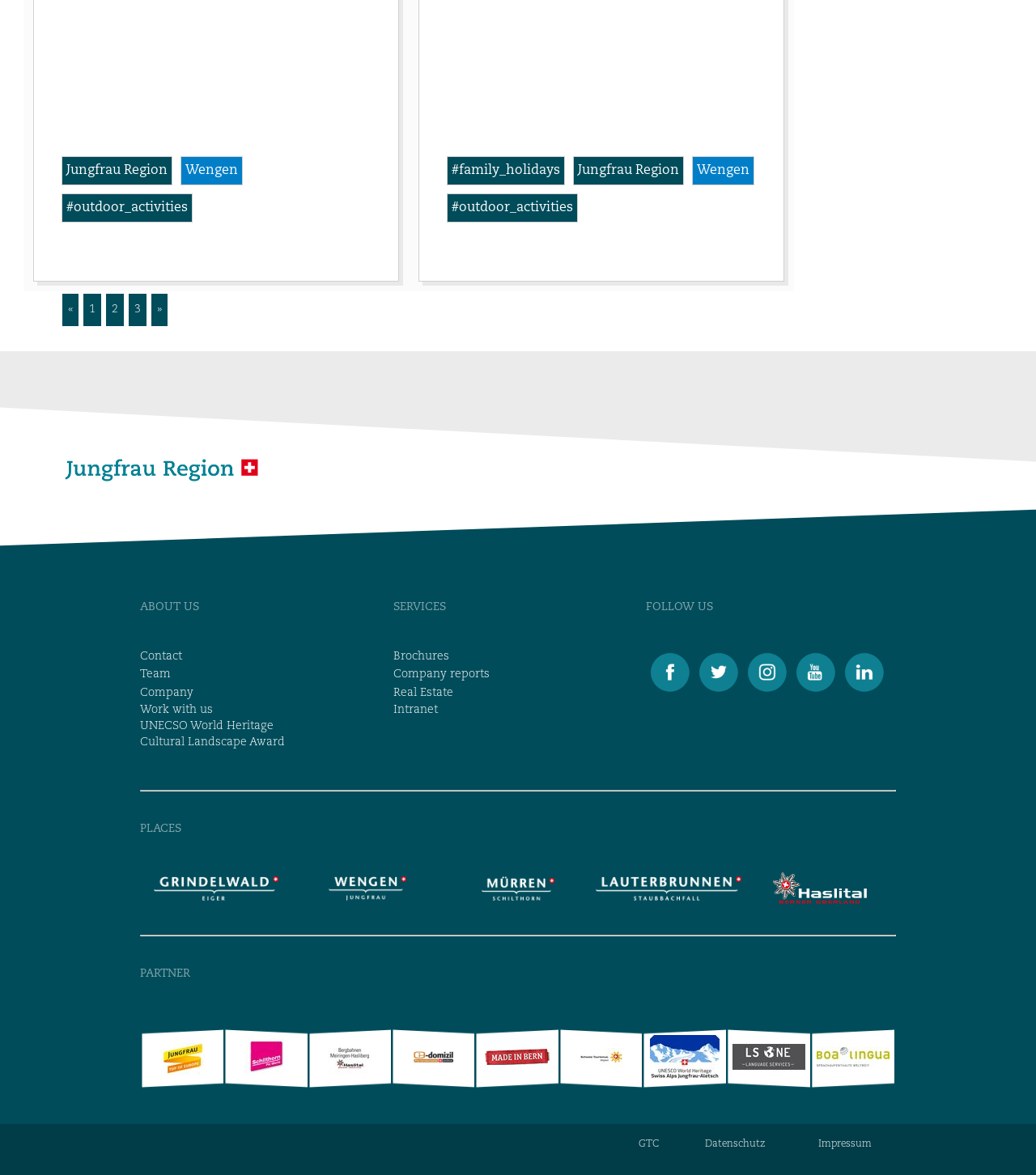Determine the bounding box coordinates of the section I need to click to execute the following instruction: "Contact us". Provide the coordinates as four float numbers between 0 and 1, i.e., [left, top, right, bottom].

[0.135, 0.553, 0.176, 0.564]